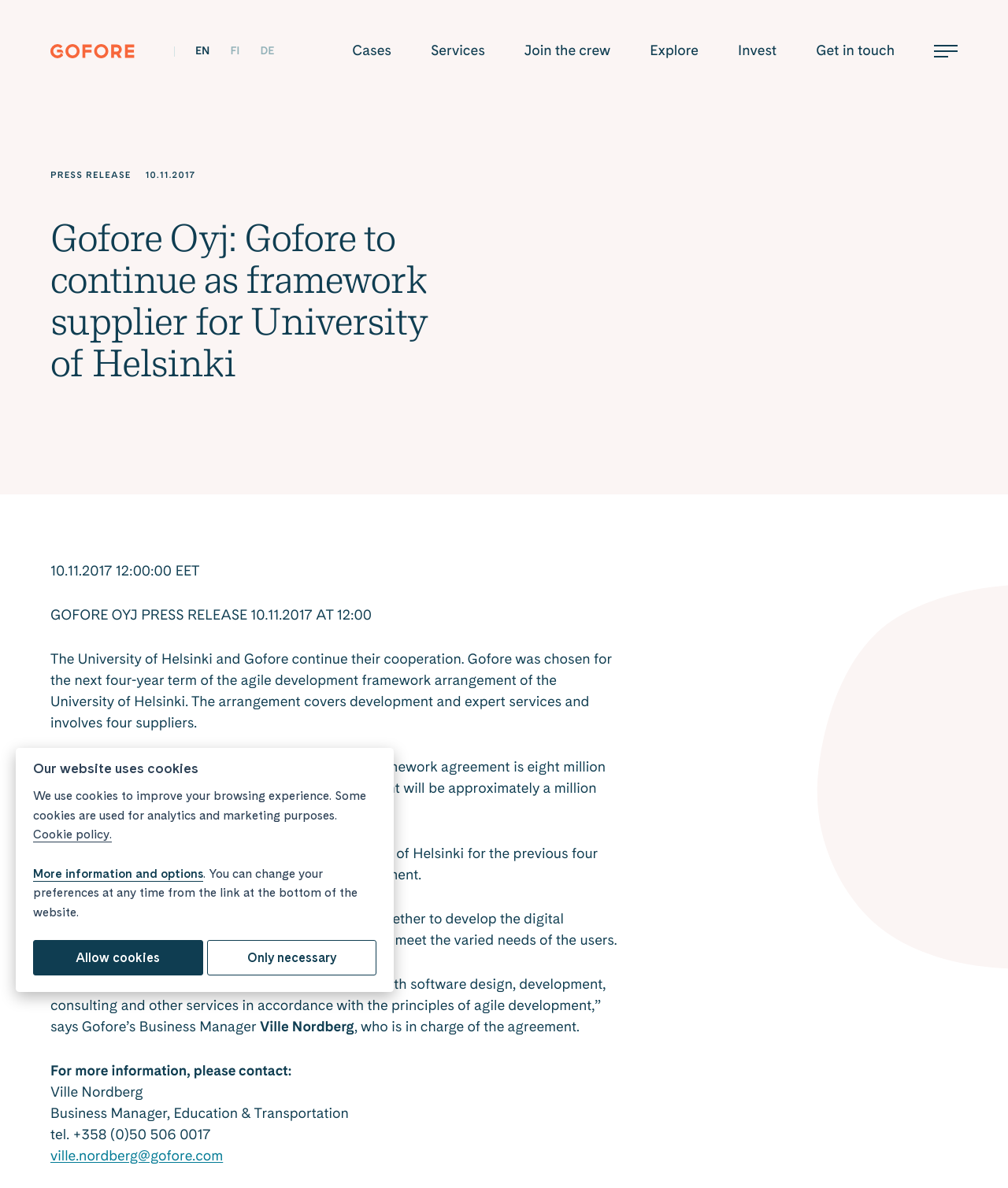Identify the bounding box coordinates of the HTML element based on this description: "Cookie policy.".

[0.033, 0.696, 0.111, 0.709]